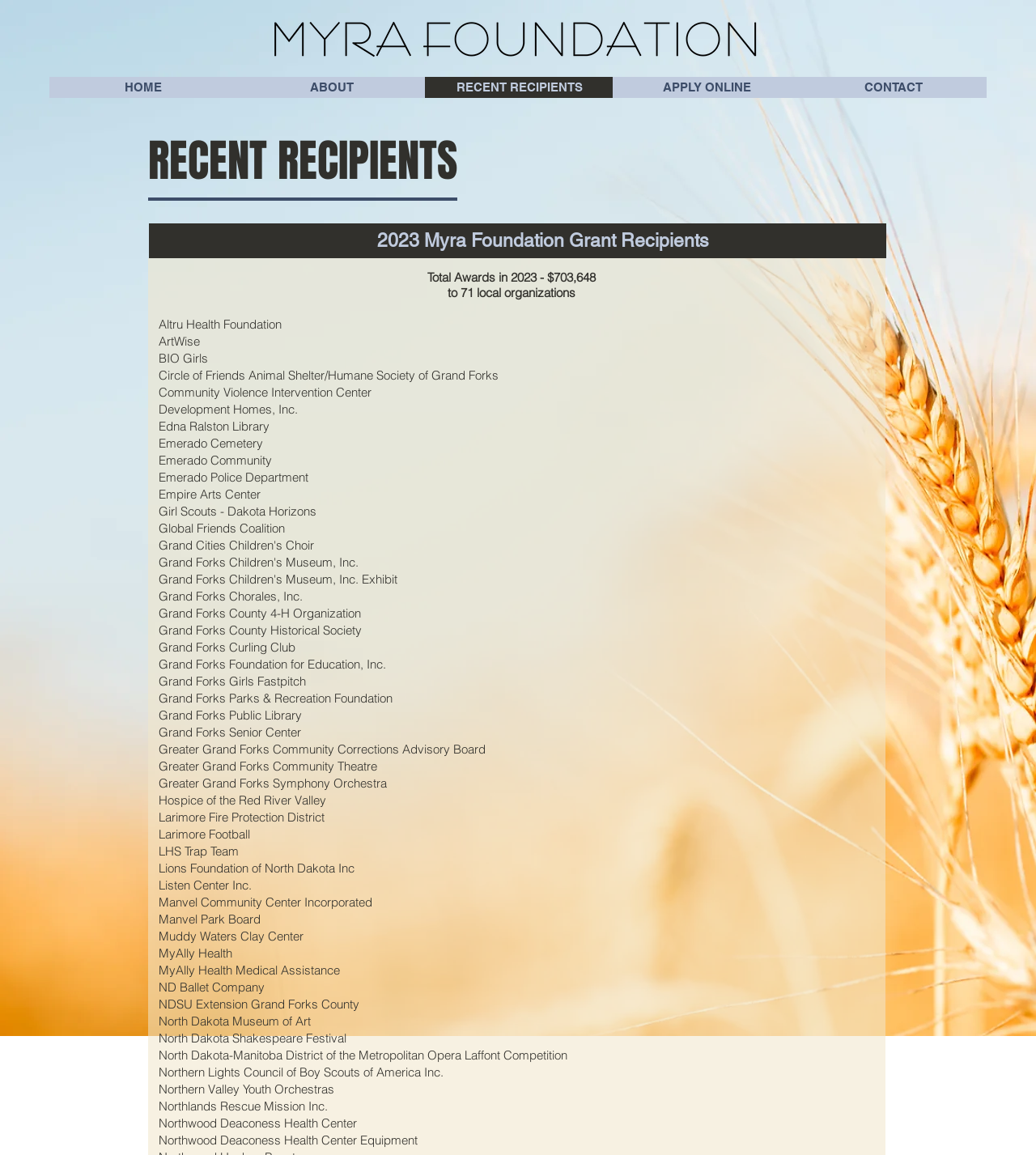Give a concise answer using only one word or phrase for this question:
How many local organizations received awards in 2023?

71